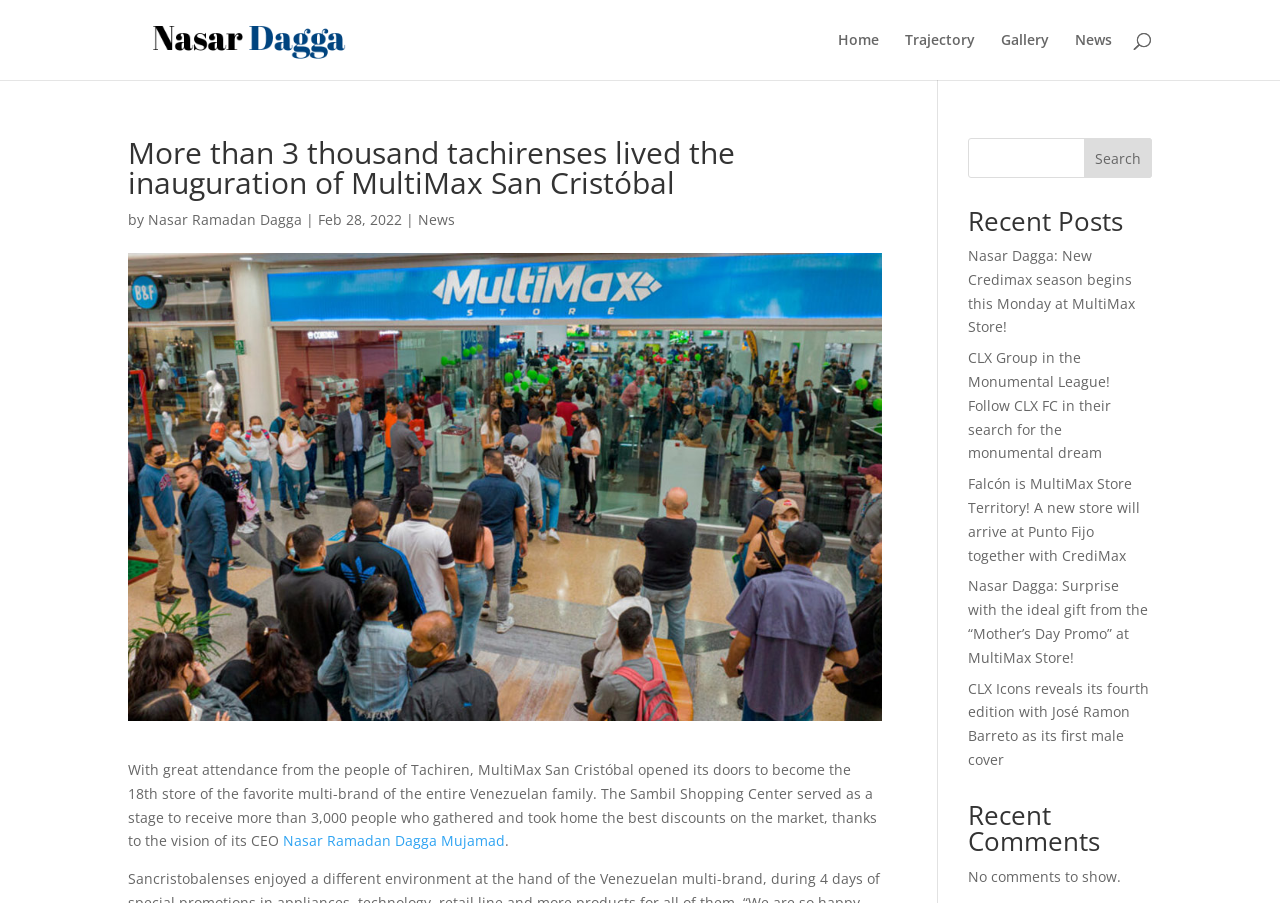Pinpoint the bounding box coordinates of the clickable area needed to execute the instruction: "View recent posts". The coordinates should be specified as four float numbers between 0 and 1, i.e., [left, top, right, bottom].

[0.756, 0.23, 0.9, 0.27]